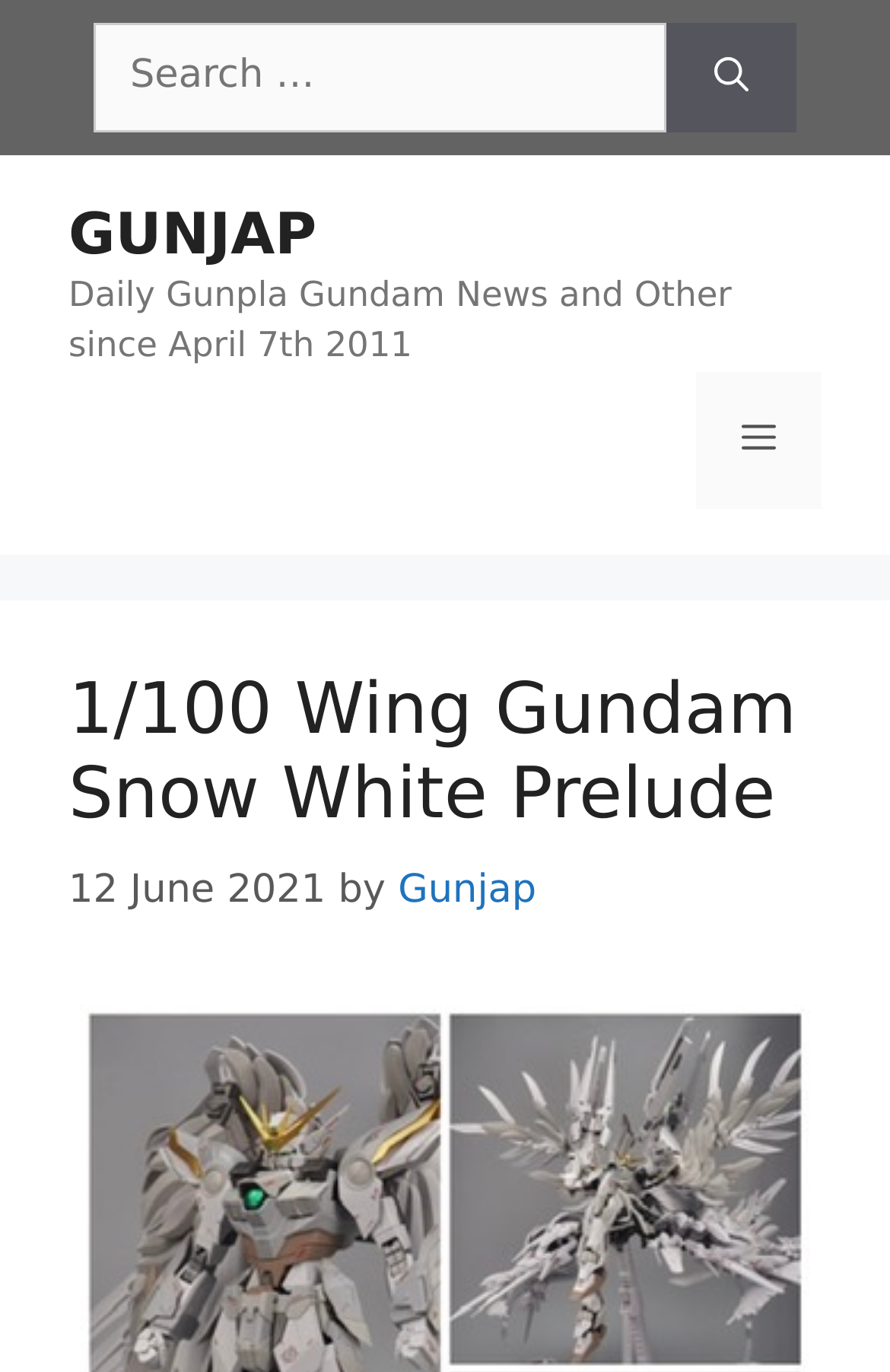Find the bounding box of the element with the following description: "Menu". The coordinates must be four float numbers between 0 and 1, formatted as [left, top, right, bottom].

[0.782, 0.27, 0.923, 0.37]